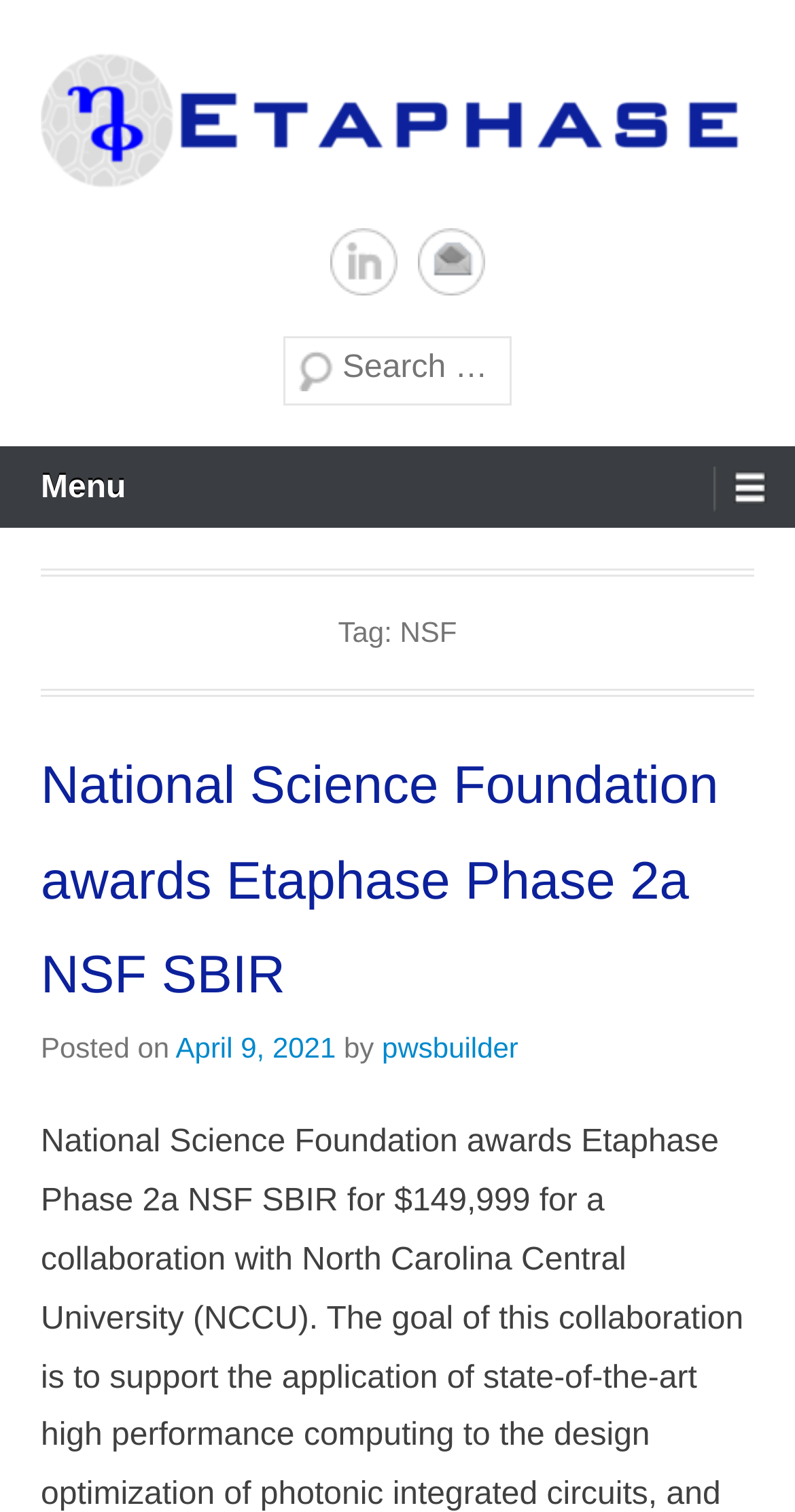Could you provide the bounding box coordinates for the portion of the screen to click to complete this instruction: "Search for something"?

[0.356, 0.222, 0.644, 0.268]